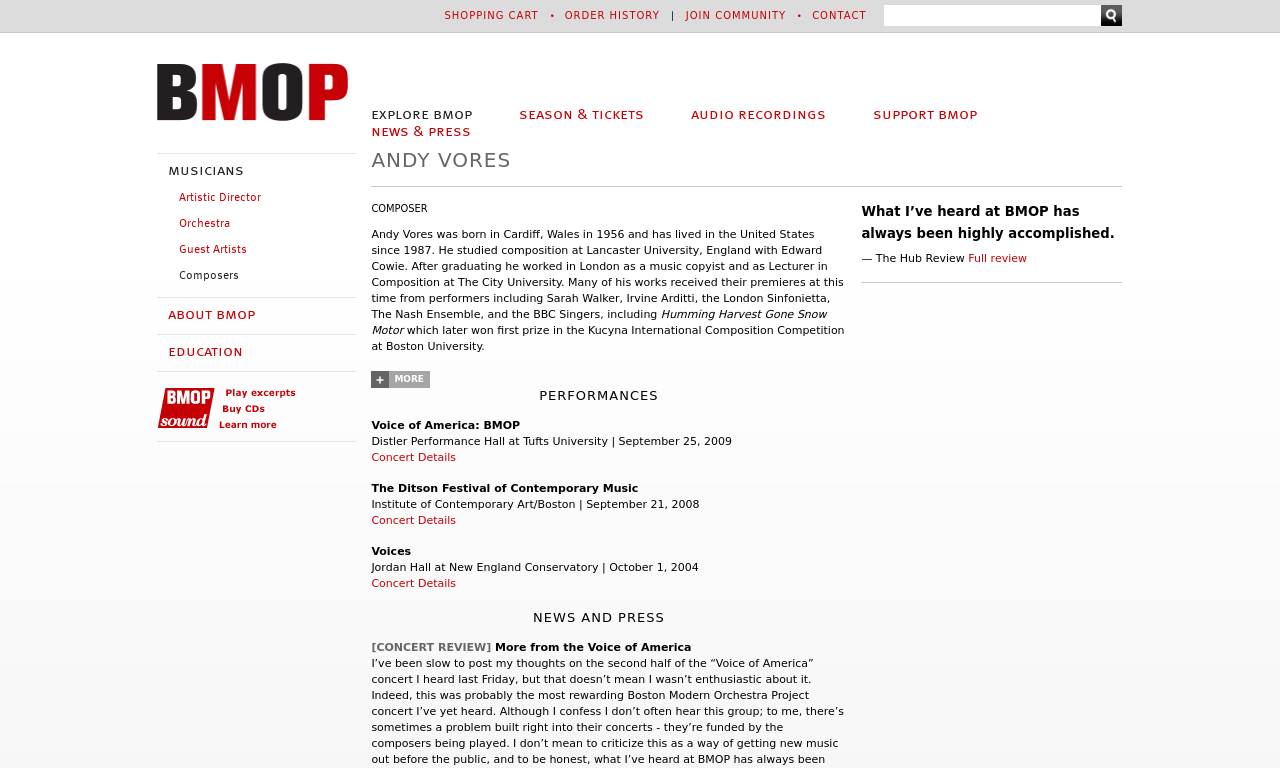Please determine the bounding box coordinates of the section I need to click to accomplish this instruction: "Read full review".

[0.756, 0.328, 0.802, 0.344]